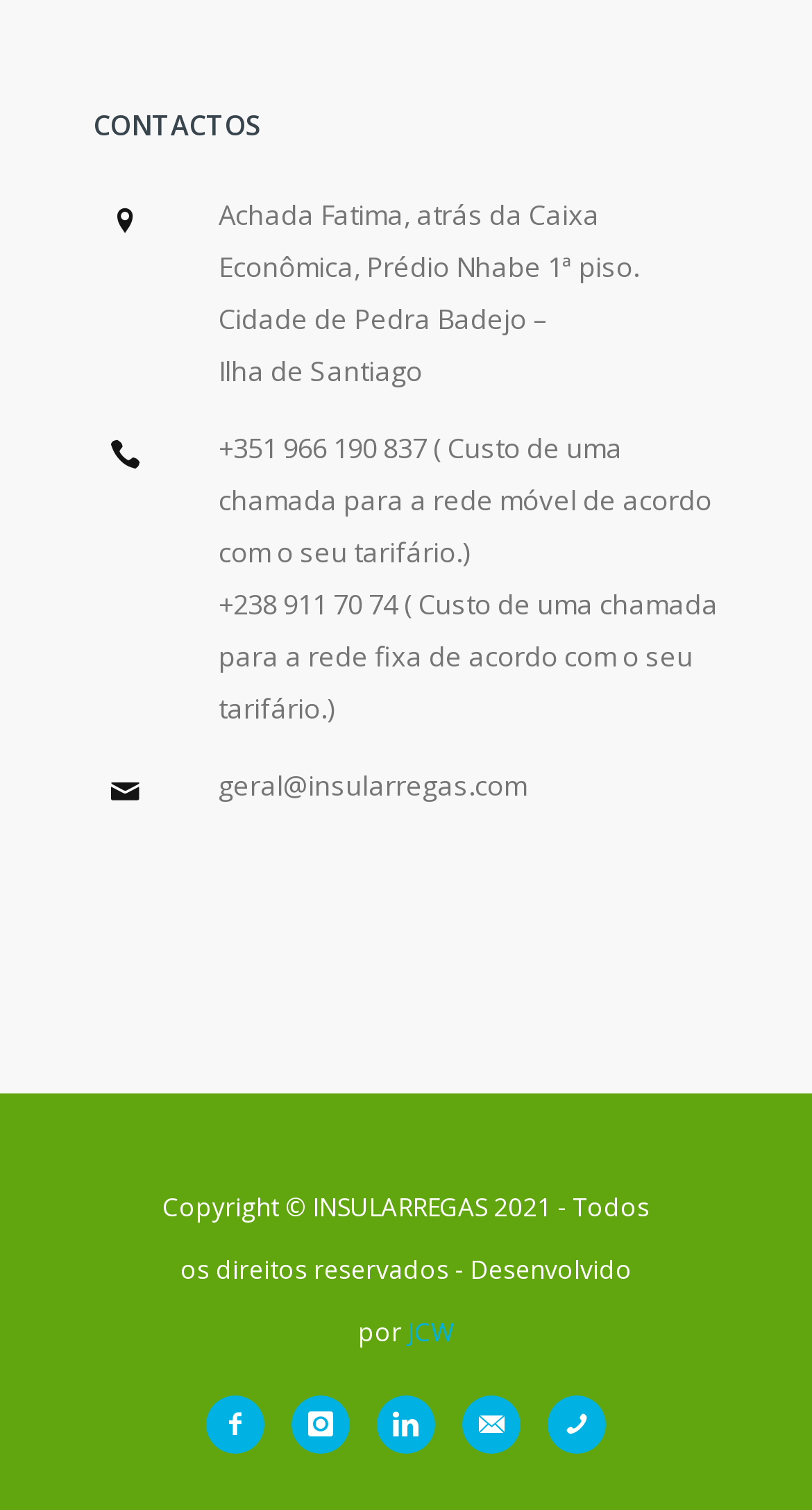Use a single word or phrase to respond to the question:
What is the address of INSULARREGAS?

Achada Fatima, atrás da Caixa Econômica, Prédio Nhabe 1ª piso.